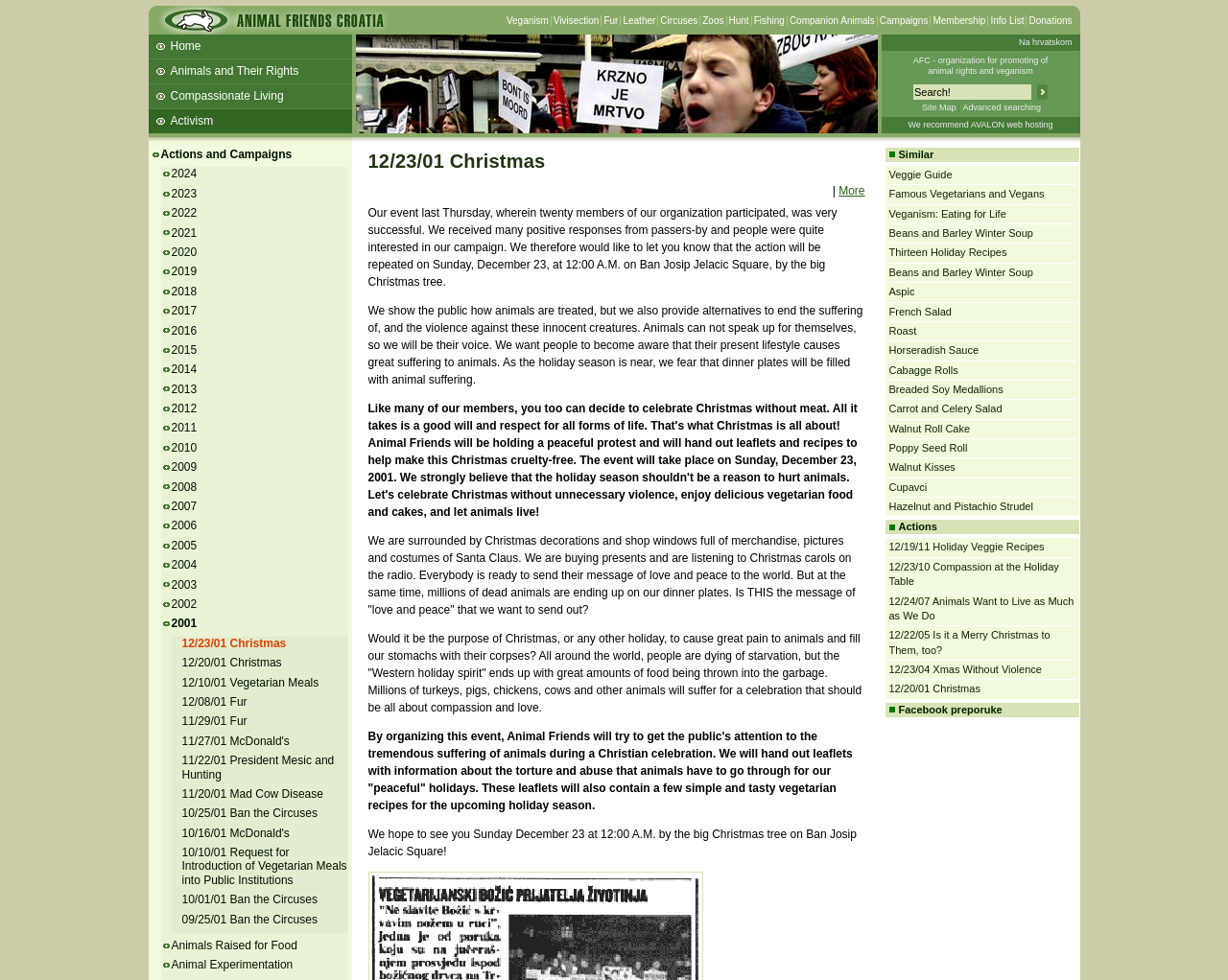Determine the bounding box coordinates of the clickable region to follow the instruction: "Click on the 'Veganism' link".

[0.412, 0.016, 0.447, 0.026]